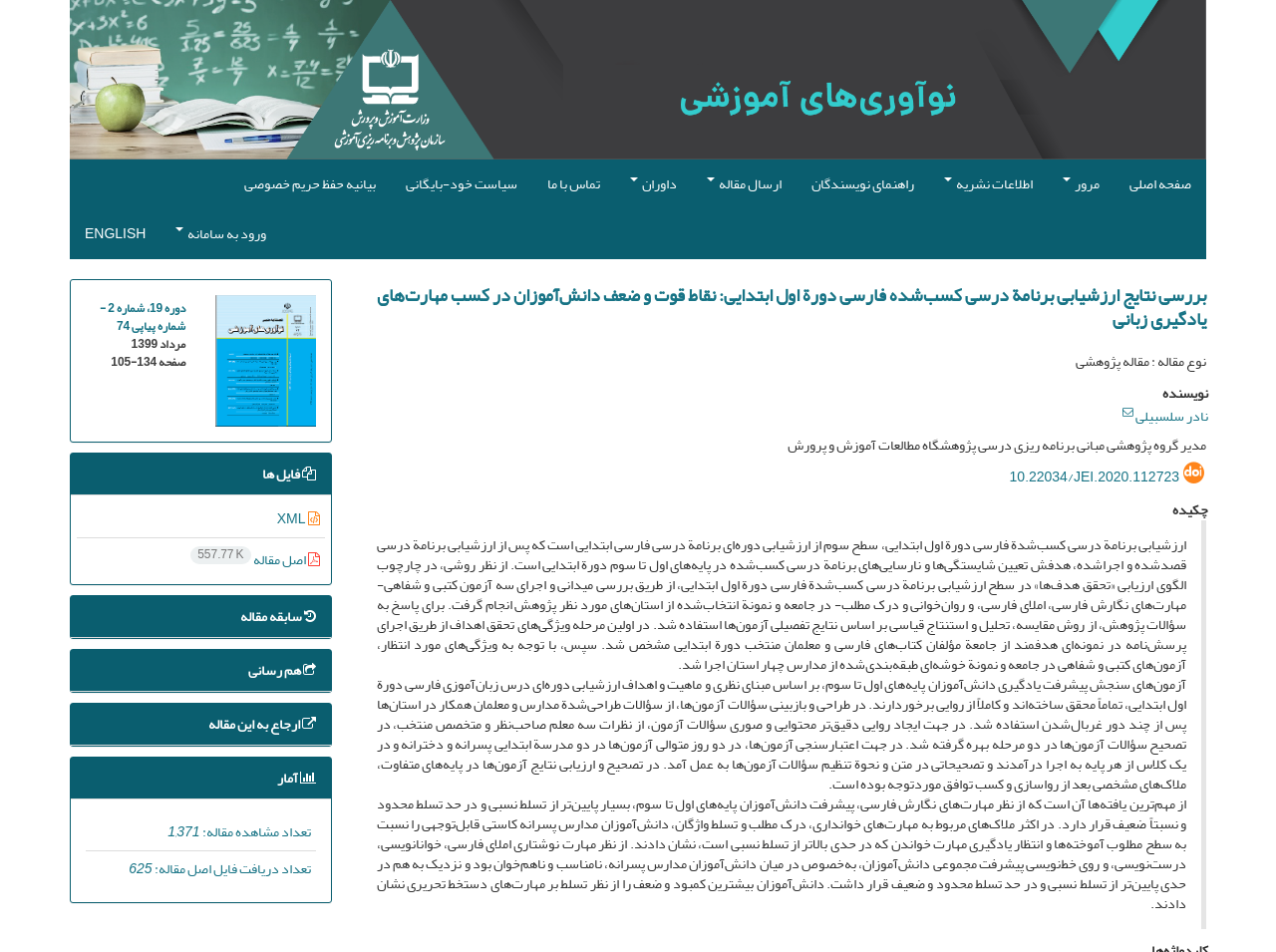What is the DOI of the article?
Based on the image, provide a one-word or brief-phrase response.

10.22034/JEI.2020.112723